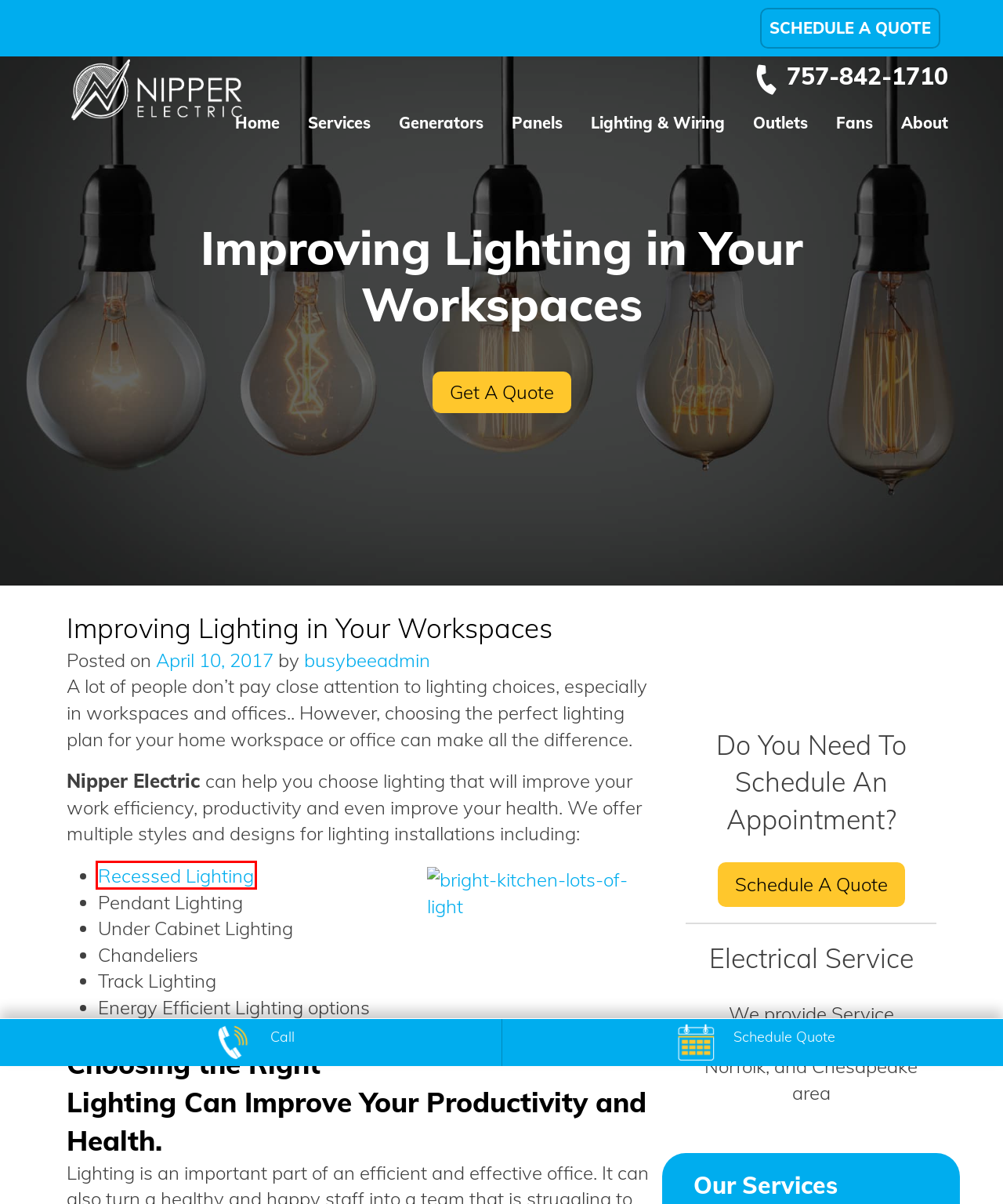Given a screenshot of a webpage with a red bounding box highlighting a UI element, choose the description that best corresponds to the new webpage after clicking the element within the red bounding box. Here are your options:
A. Residential Electrician Virginia Beach | Nipper Electric
B. Electrician Virginia Beach | Nipper Electric | Licensed Electrical Contractors
C. Disclaimer - Nipper Electric
D. Contact Us - Nipper Electric
E. Payment Plans - Nipper Electric
F. busybeeadmin, Author at Nipper Electric
G. Recessed Lighting Installation & Lighting Repair in Virginia Beach
H. Finding an Electrician You Can Trust in Virginia Beach - Nipper Electric

G